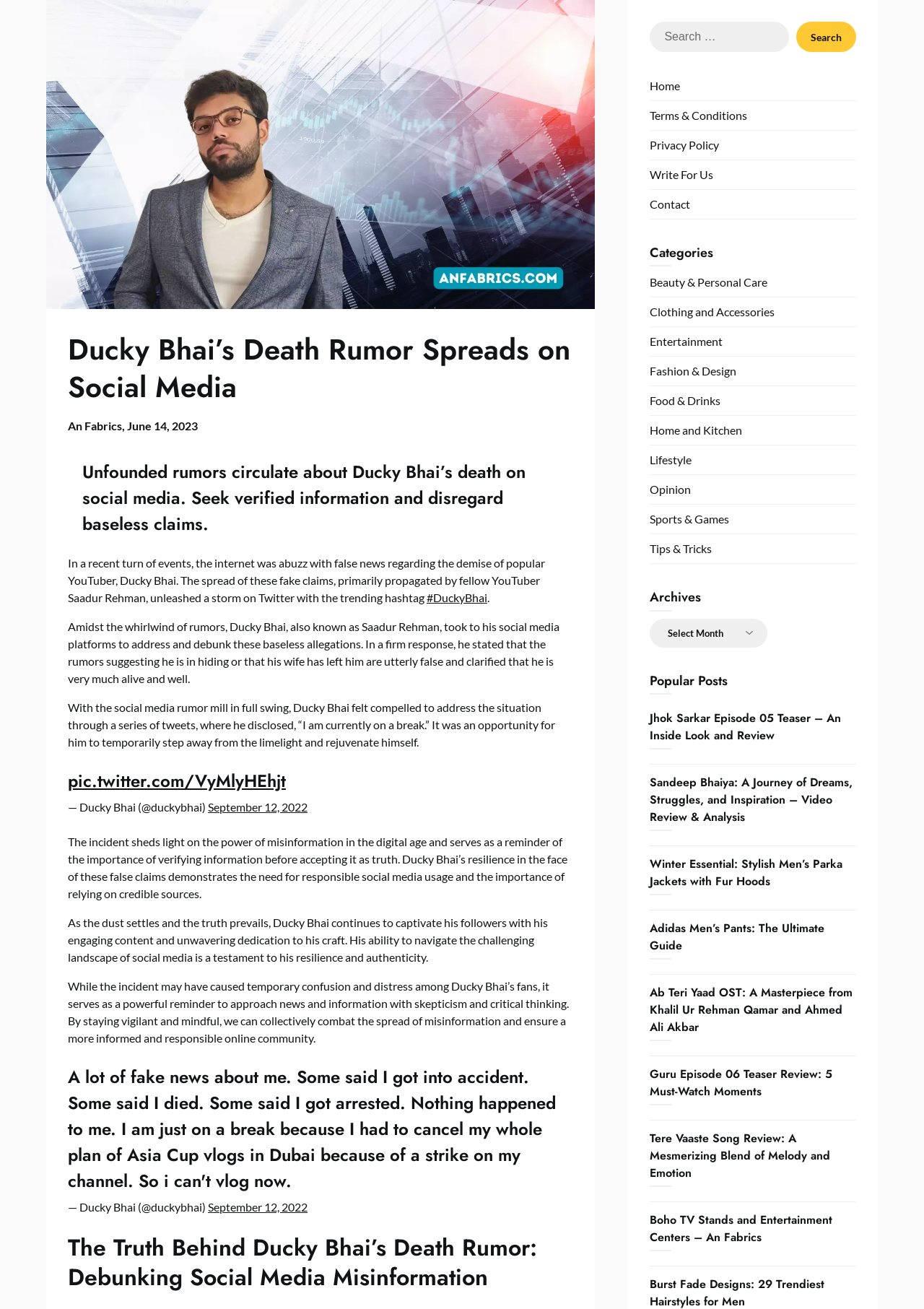Bounding box coordinates must be specified in the format (top-left x, top-left y, bottom-right x, bottom-right y). All values should be floating point numbers between 0 and 1. What are the bounding box coordinates of the UI element described as: September 12, 2022

[0.225, 0.917, 0.333, 0.927]